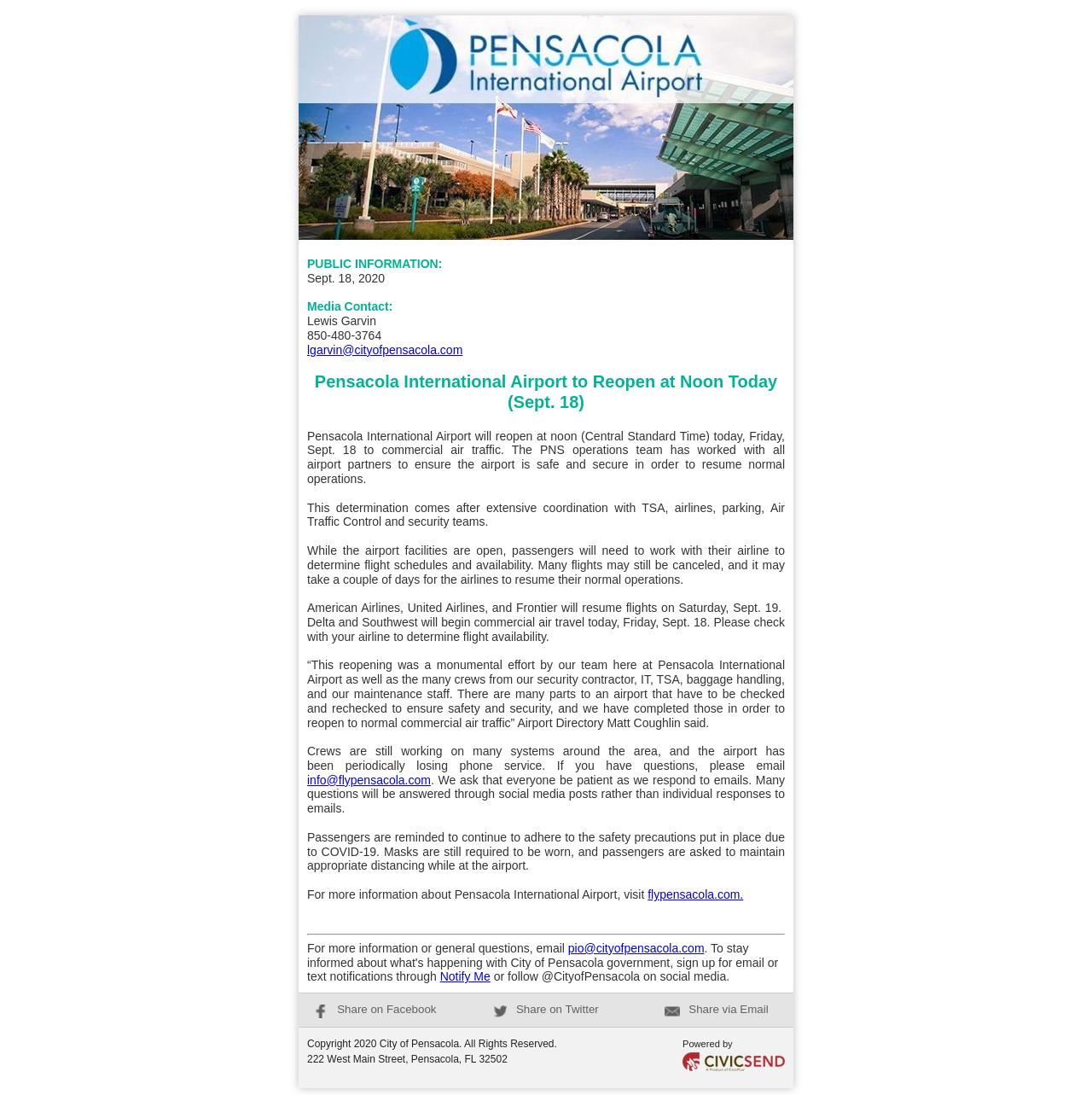Please locate the clickable area by providing the bounding box coordinates to follow this instruction: "Share on Facebook".

[0.288, 0.916, 0.4, 0.928]